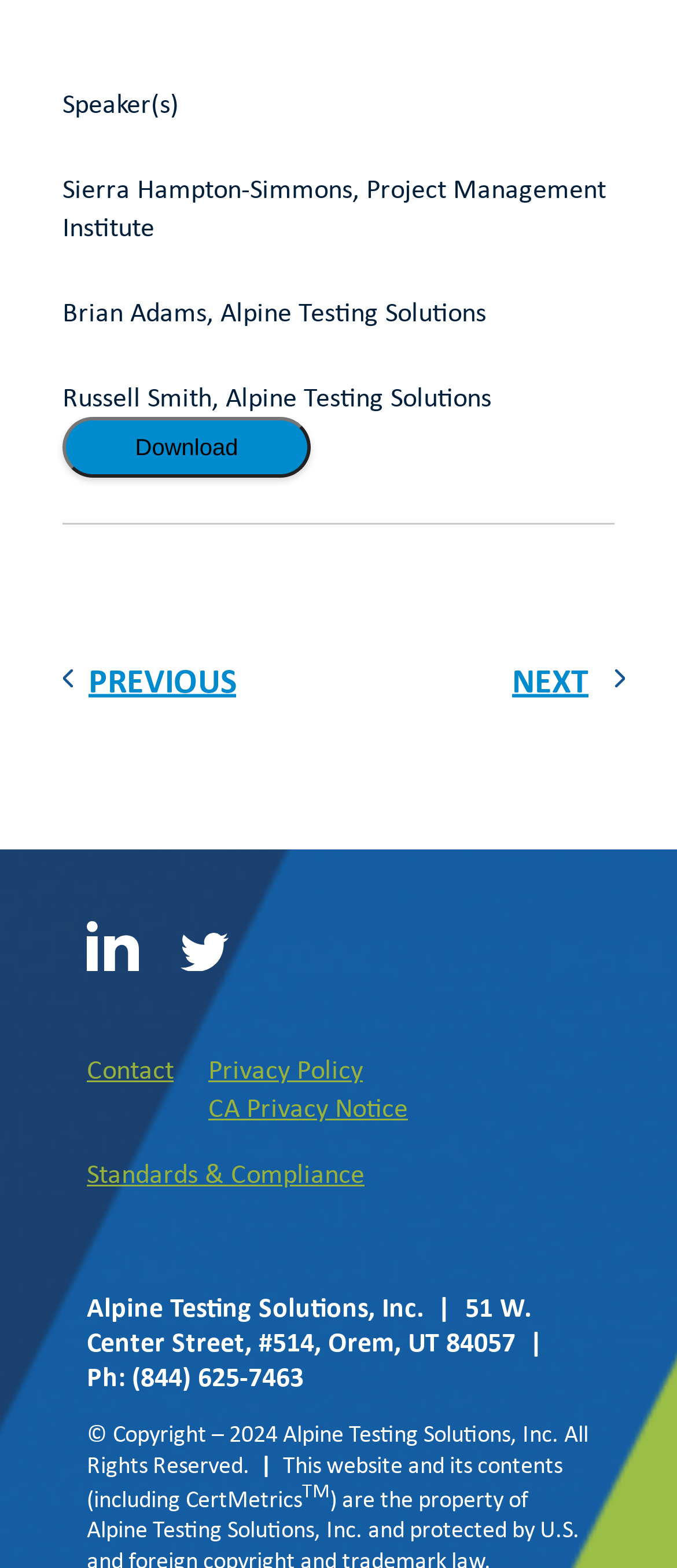Locate the bounding box coordinates of the segment that needs to be clicked to meet this instruction: "Go to the previous page".

[0.092, 0.418, 0.492, 0.448]